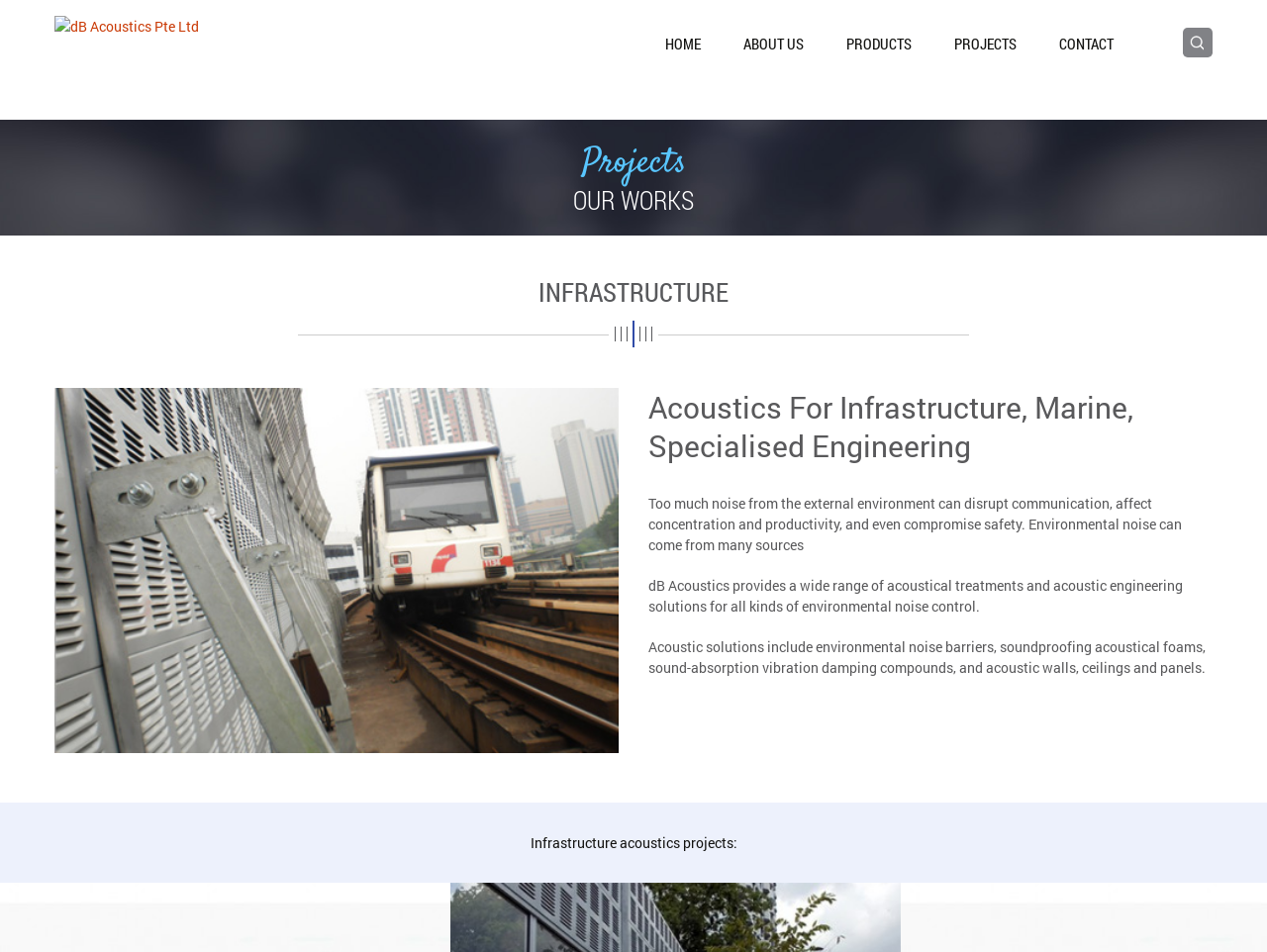Answer the following in one word or a short phrase: 
What is the category of projects?

Infrastructure